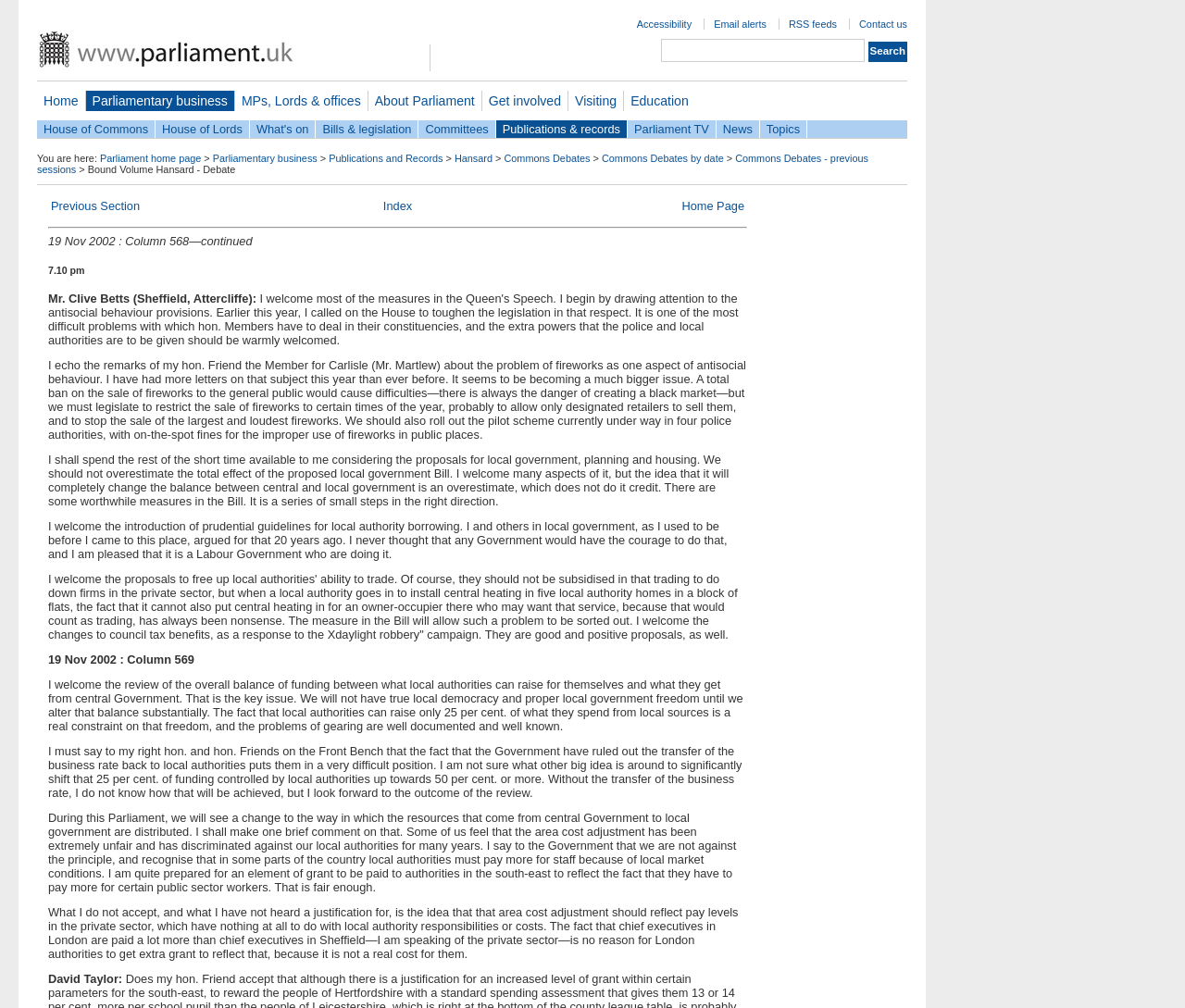Please give the bounding box coordinates of the area that should be clicked to fulfill the following instruction: "Contact us". The coordinates should be in the format of four float numbers from 0 to 1, i.e., [left, top, right, bottom].

[0.725, 0.018, 0.766, 0.029]